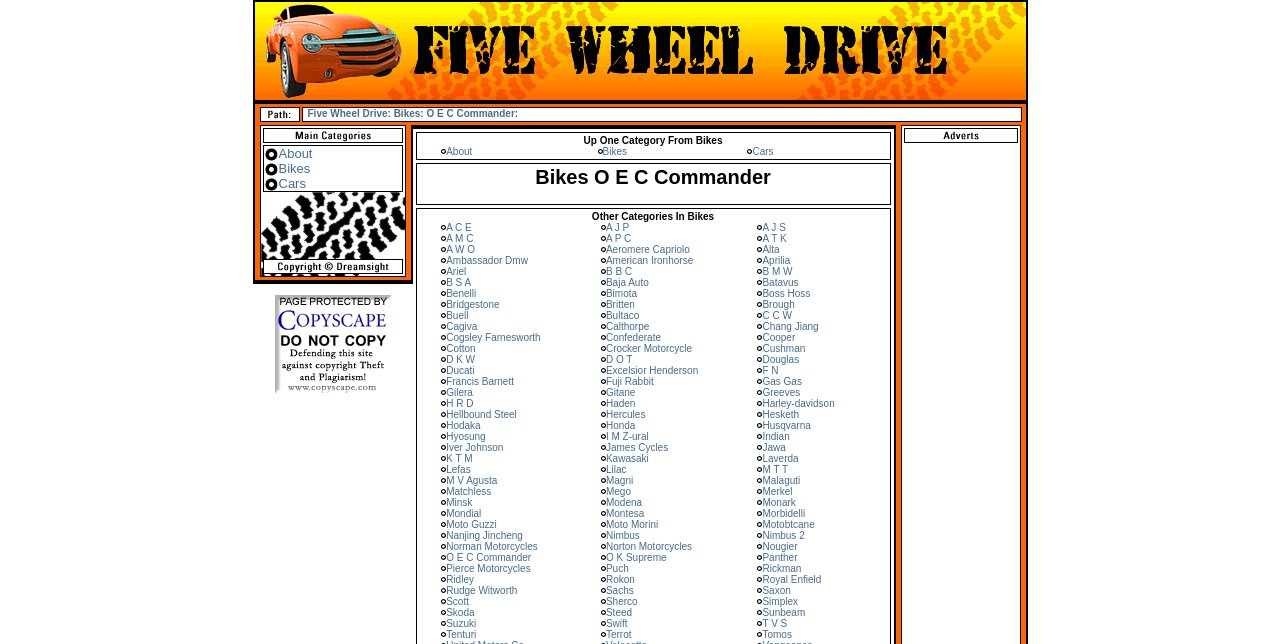Answer the question using only a single word or phrase: 
What is the name of the image at the top of the webpage?

CopyScape